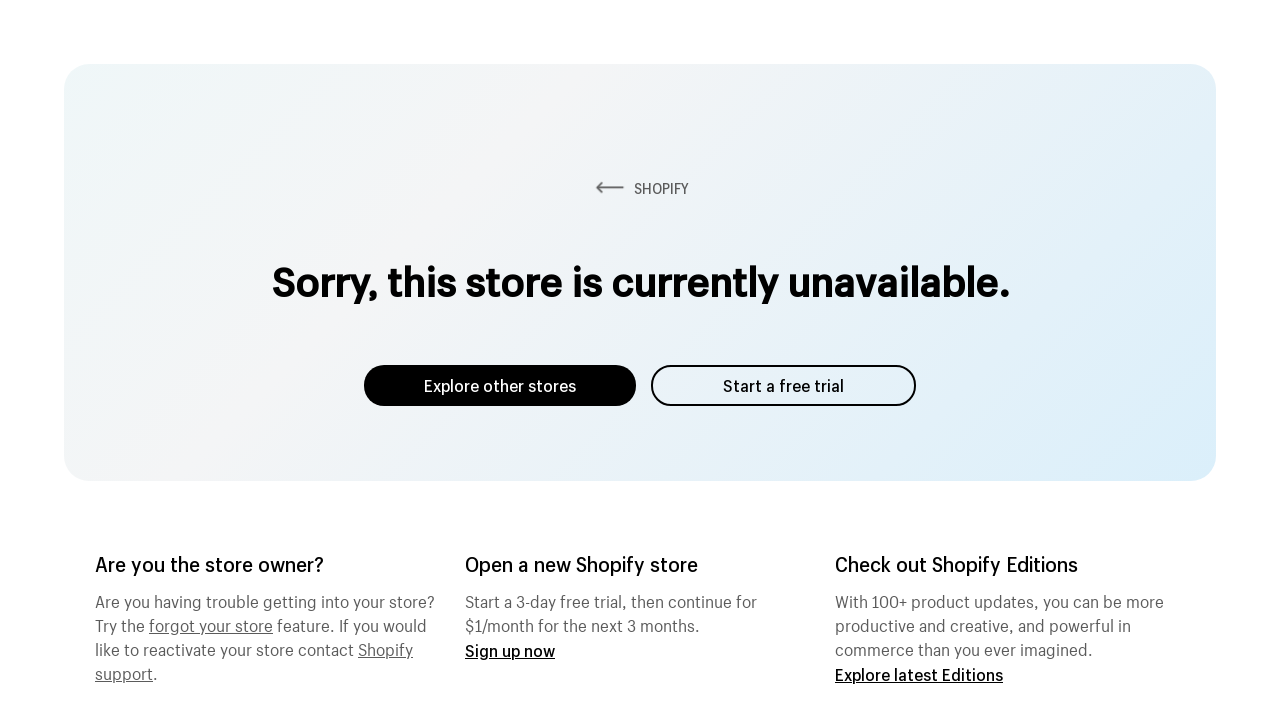Utilize the details in the image to thoroughly answer the following question: What can the store owner do if they are having trouble?

If the store owner is having trouble getting into their store, they can try the 'forgot your store' feature. If that doesn't work, they can contact Shopify support, as indicated by the link 'Shopify support'.